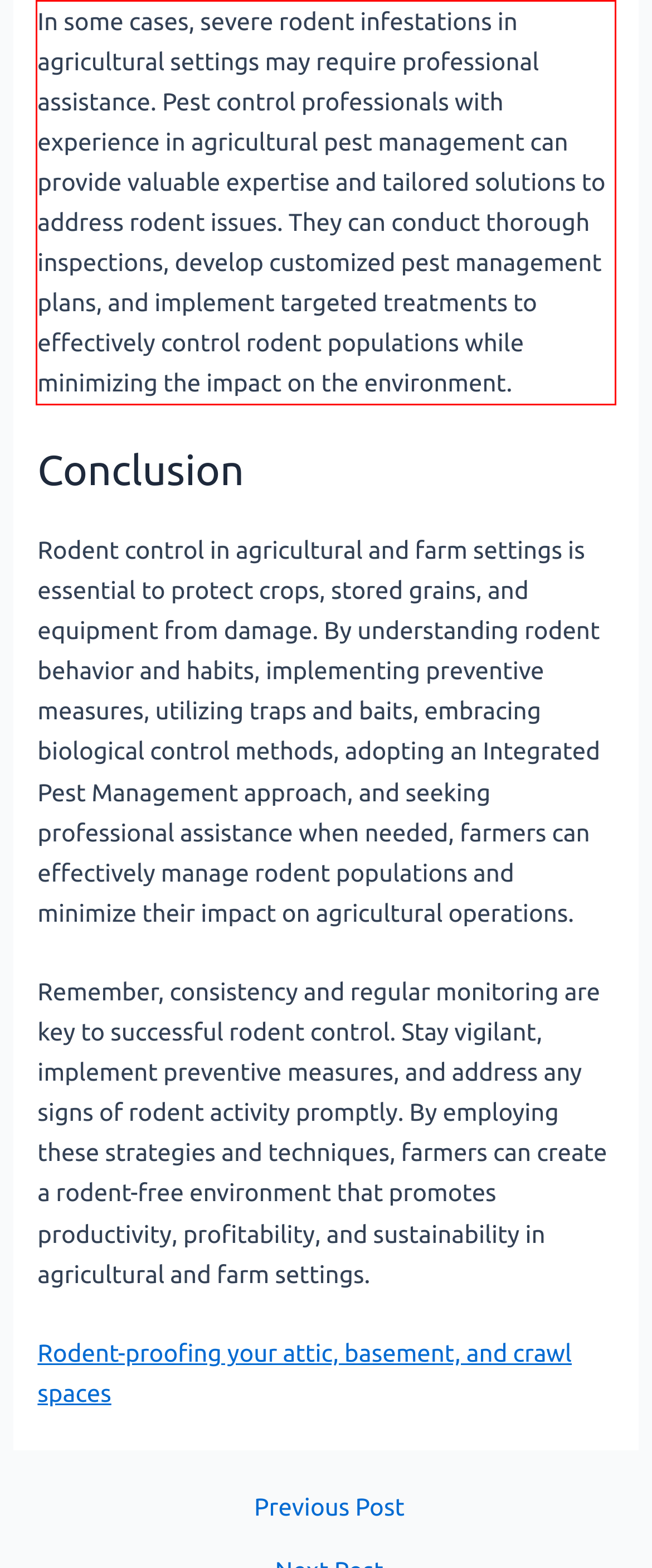Given a screenshot of a webpage, identify the red bounding box and perform OCR to recognize the text within that box.

In some cases, severe rodent infestations in agricultural settings may require professional assistance. Pest control professionals with experience in agricultural pest management can provide valuable expertise and tailored solutions to address rodent issues. They can conduct thorough inspections, develop customized pest management plans, and implement targeted treatments to effectively control rodent populations while minimizing the impact on the environment.